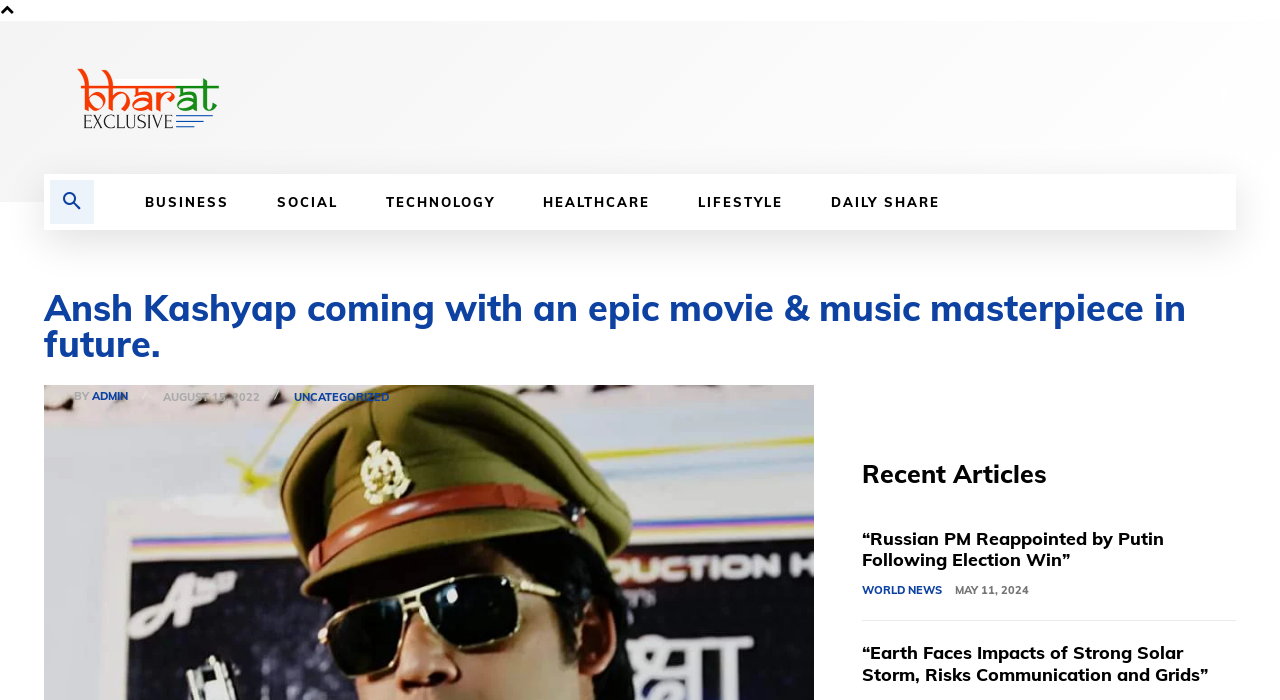Extract the main headline from the webpage and generate its text.

Ansh Kashyap coming with an epic movie & music masterpiece in future.